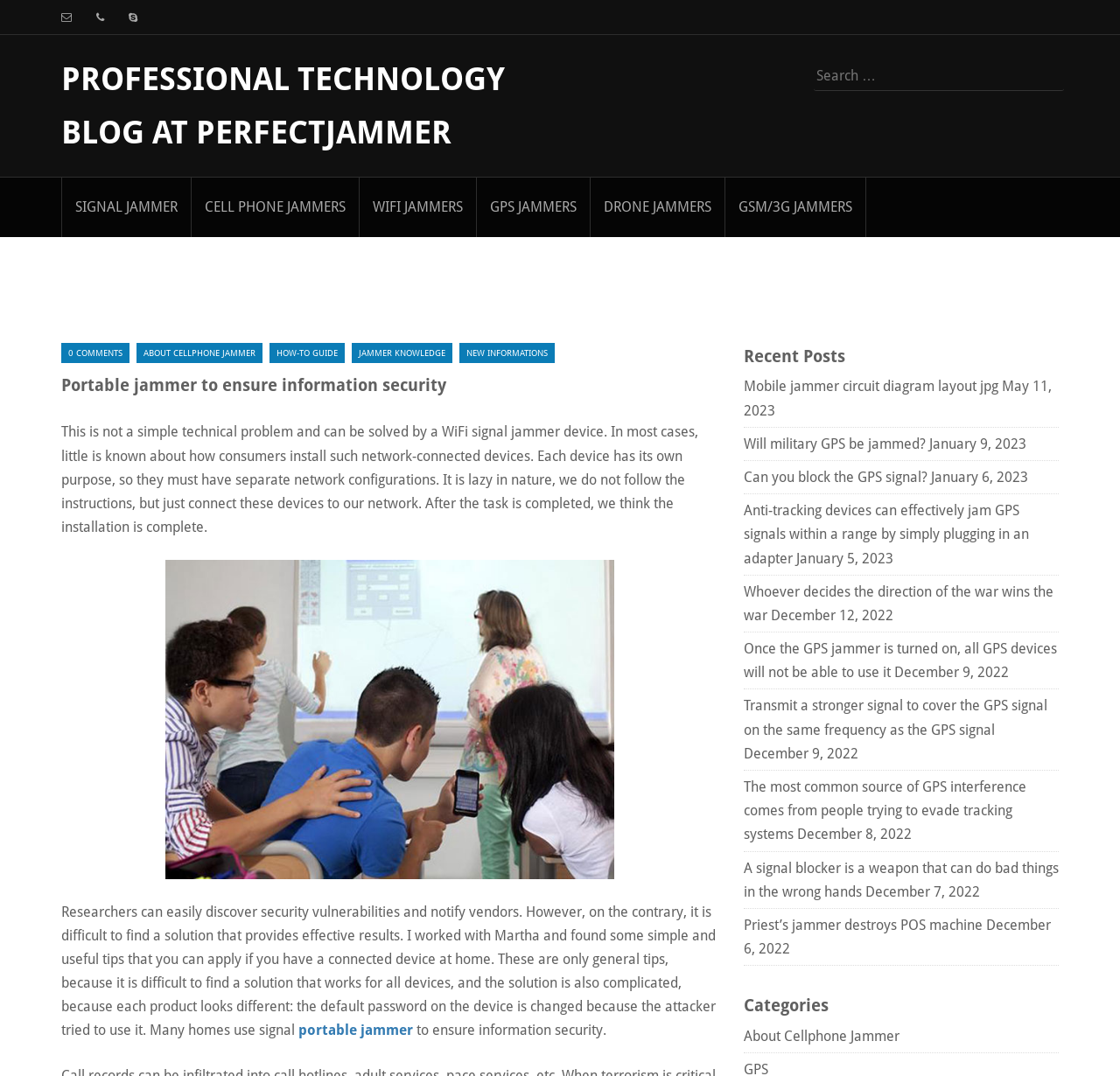Pinpoint the bounding box coordinates of the area that should be clicked to complete the following instruction: "Check recent posts". The coordinates must be given as four float numbers between 0 and 1, i.e., [left, top, right, bottom].

[0.664, 0.318, 0.945, 0.344]